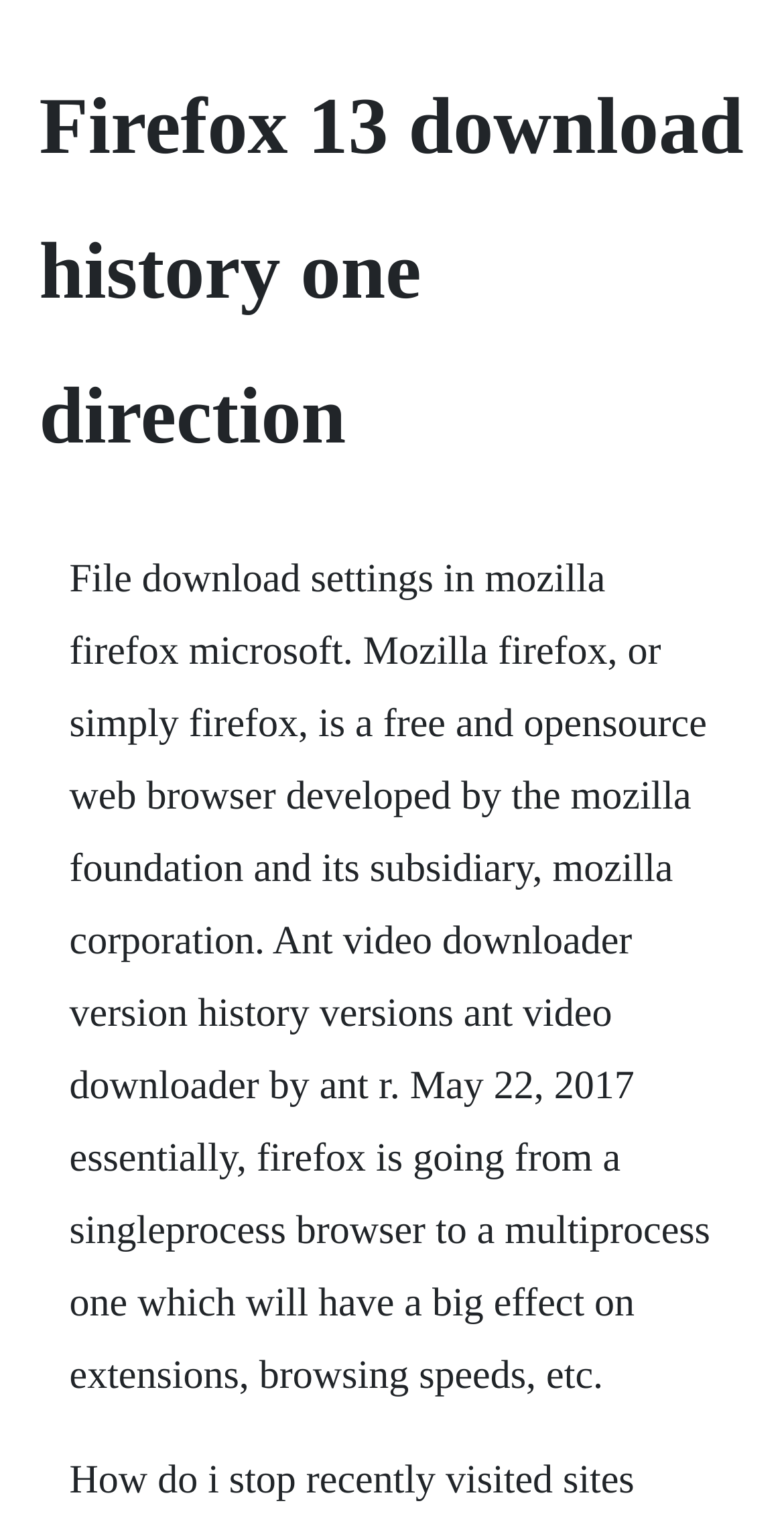Identify the headline of the webpage and generate its text content.

Firefox 13 download history one direction